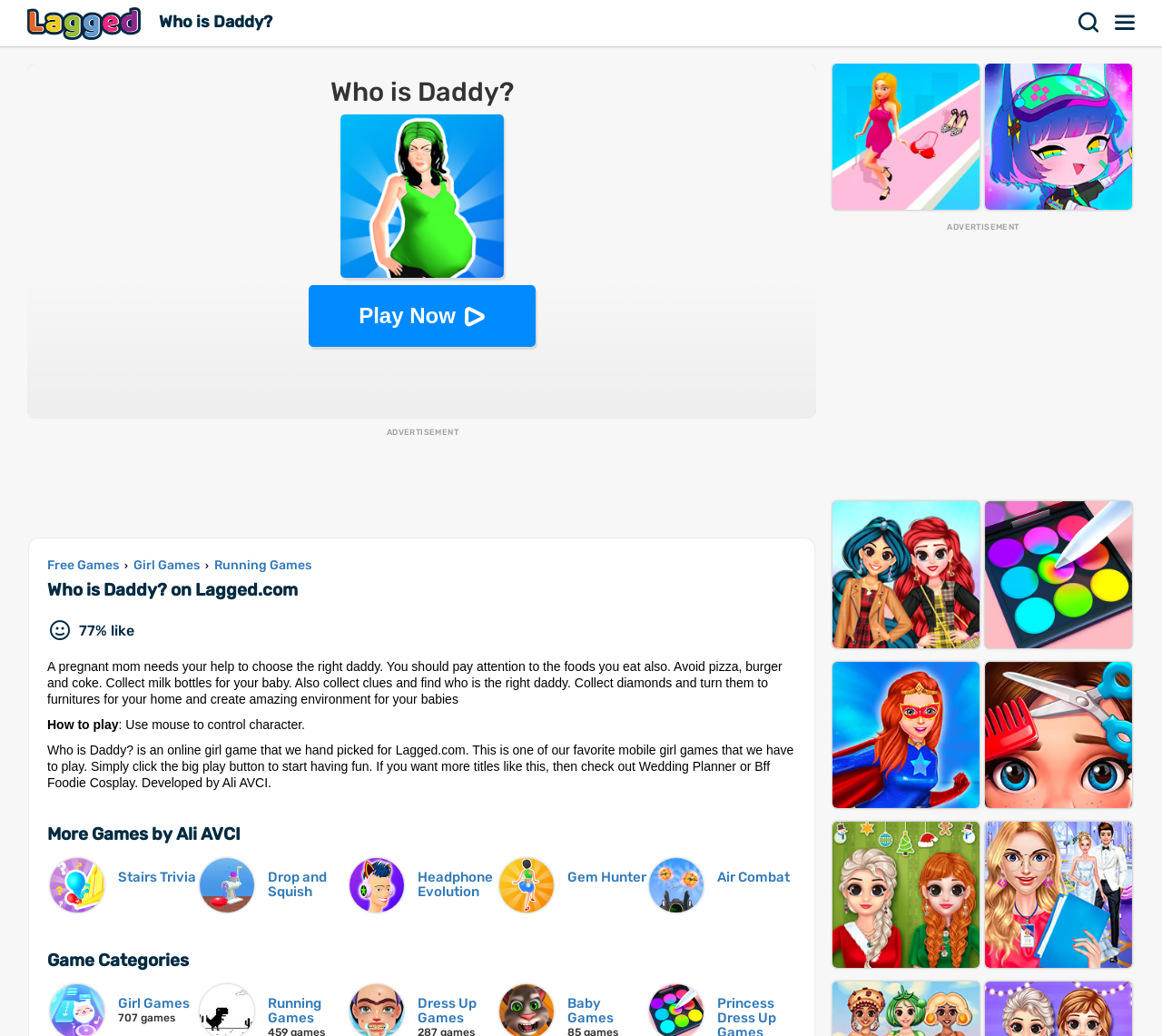What is the purpose of collecting milk bottles in the game?
Please respond to the question with a detailed and informative answer.

According to the game description, collecting milk bottles is necessary for the baby, implying that the player needs to collect milk bottles to take care of the baby in the game.